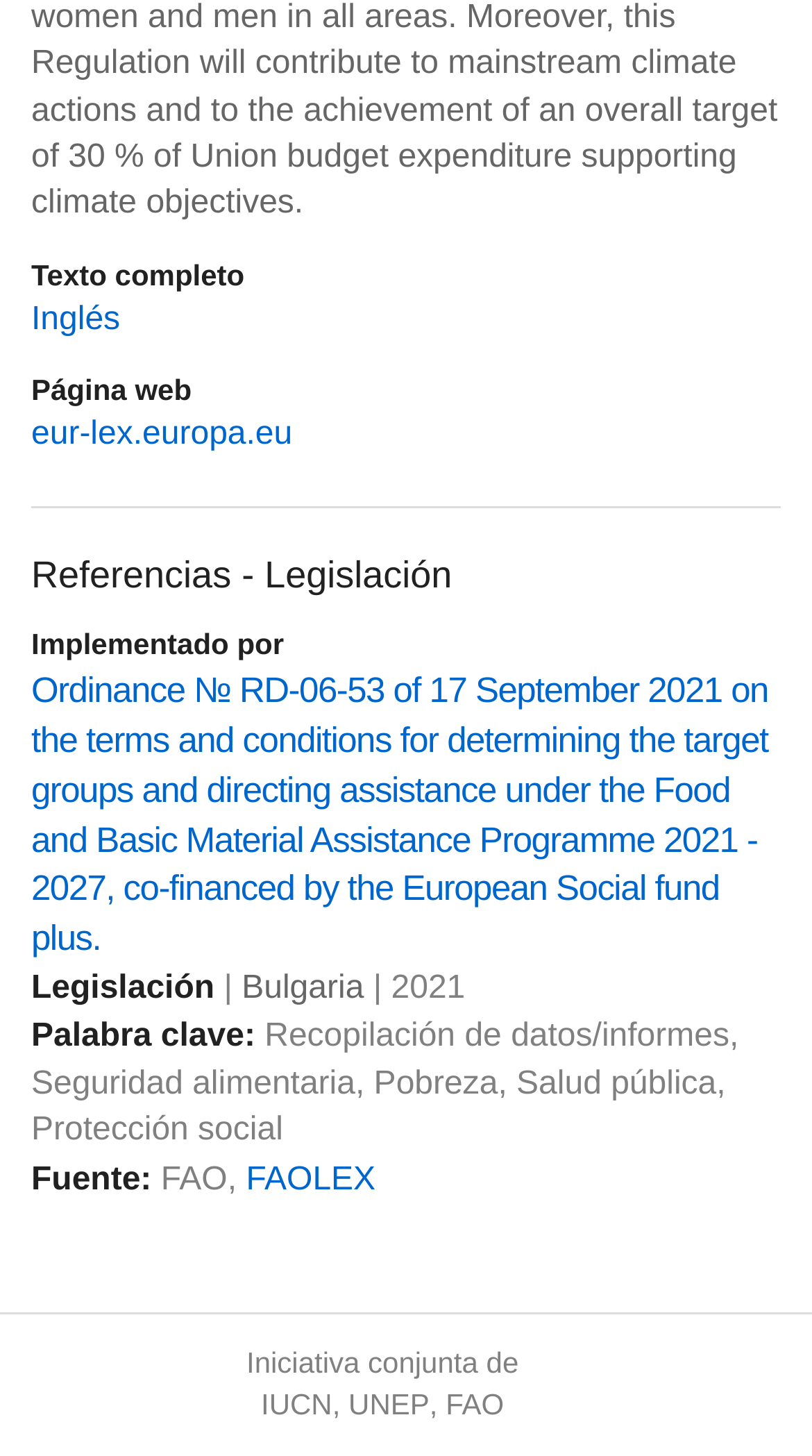What organizations are involved in this initiative?
Refer to the image and provide a thorough answer to the question.

I found the answer by looking at the links 'IUCN', 'UNEP', and 'FAO' at the bottom of the webpage, which suggests that these organizations are involved in this initiative.